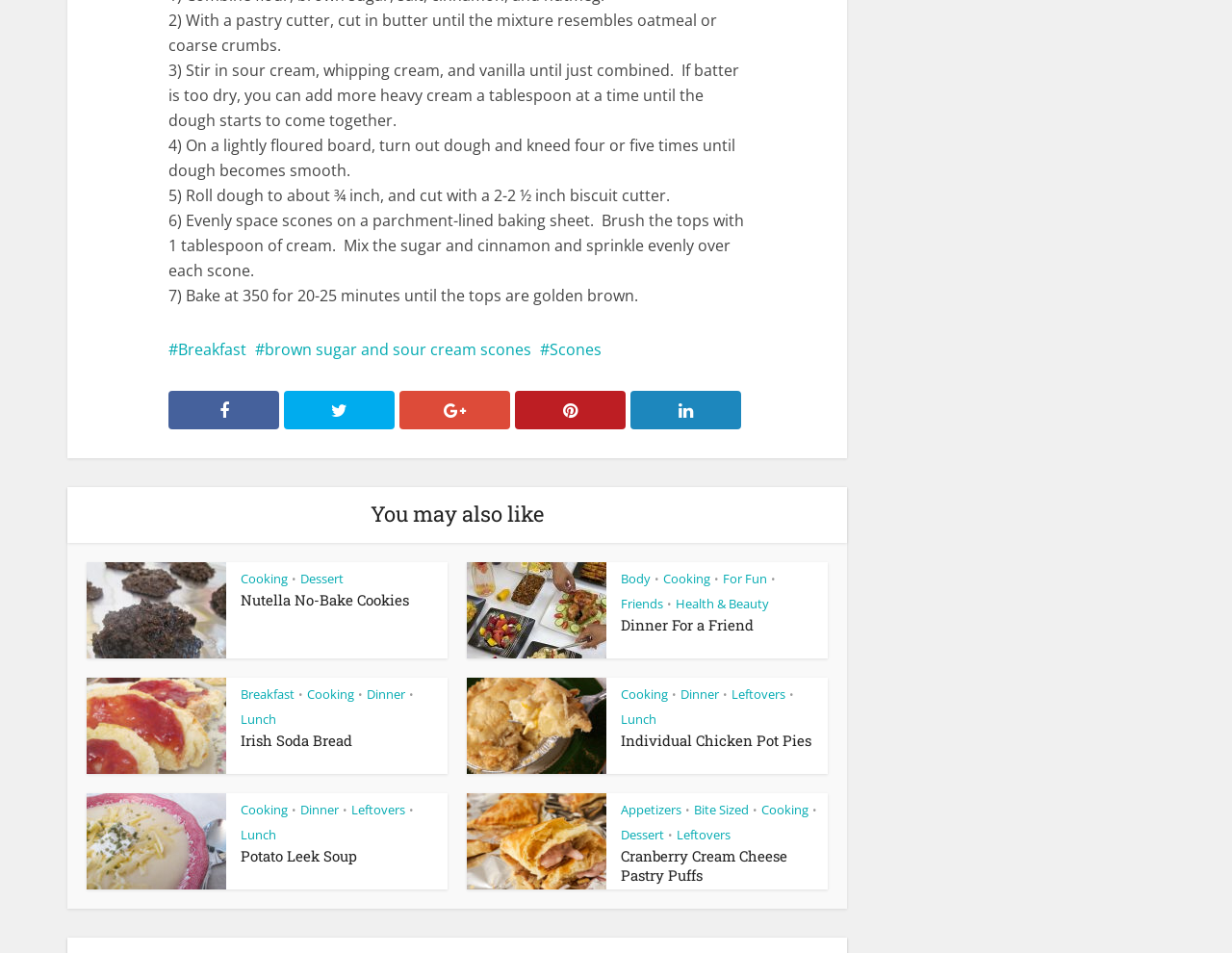Pinpoint the bounding box coordinates of the clickable element needed to complete the instruction: "Click on the 'Dinner For a Friend' link". The coordinates should be provided as four float numbers between 0 and 1: [left, top, right, bottom].

[0.504, 0.646, 0.612, 0.666]